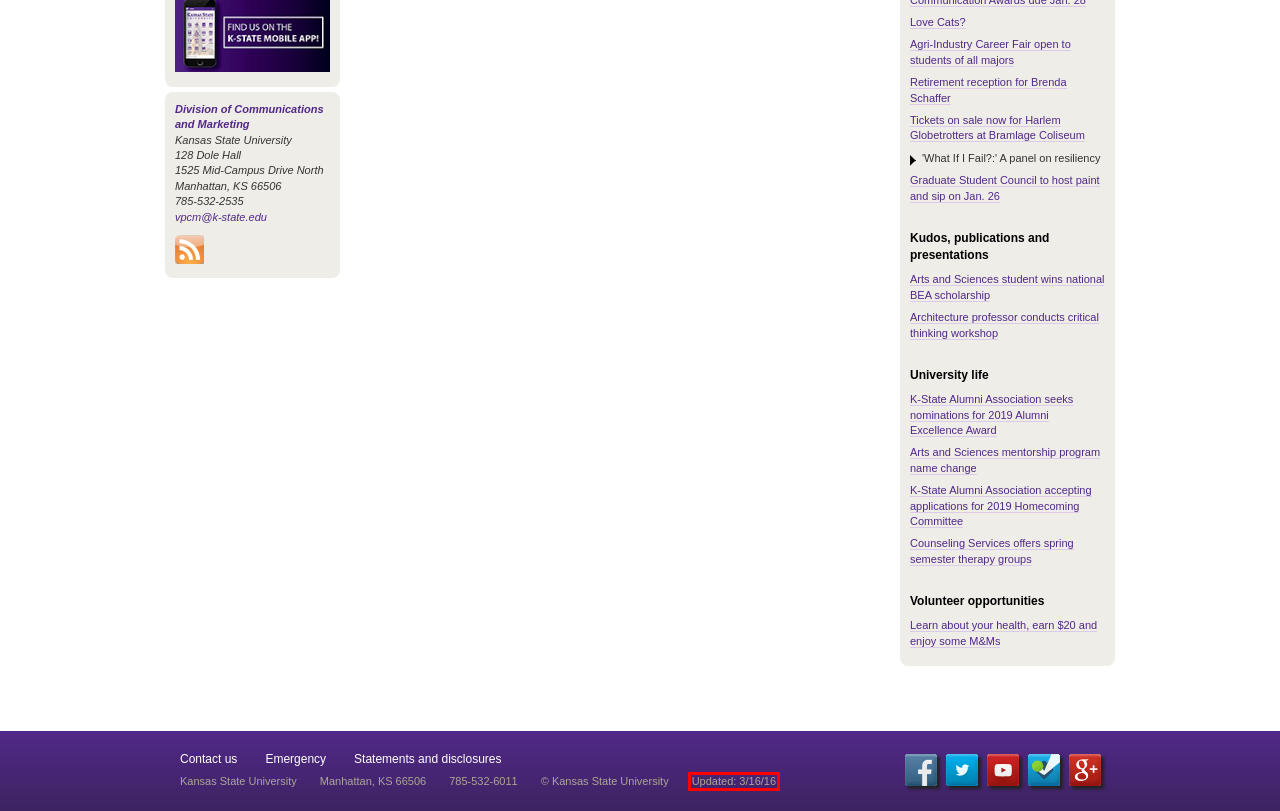You are given a screenshot depicting a webpage with a red bounding box around a UI element. Select the description that best corresponds to the new webpage after clicking the selected element. Here are the choices:
A. Newsletter archive
B. Alumni Association seeks nominations for 2019 Alumni Excellence Award
C. KSRE Tuesday Letter
D. Log In - Modern Campus CMS
E. Agri-Business Career Fair
F. Kansas State University - University in Kansas State University
G. Union Kitchen Grand Opening | K-State Student Union | Kansas State University
H. K-State Today RSS Feeds

D